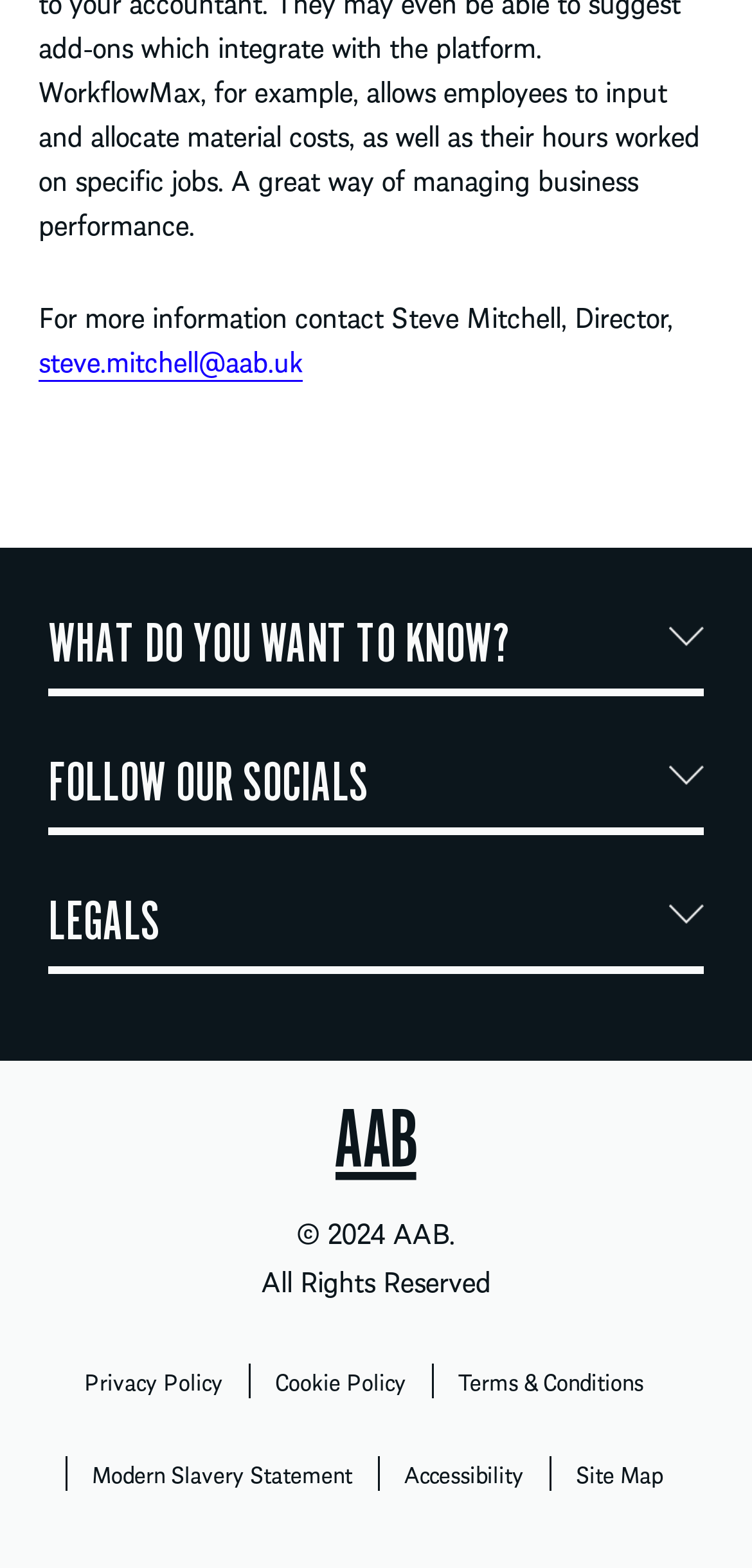Please answer the following question using a single word or phrase: What is the copyright year of the webpage?

2024